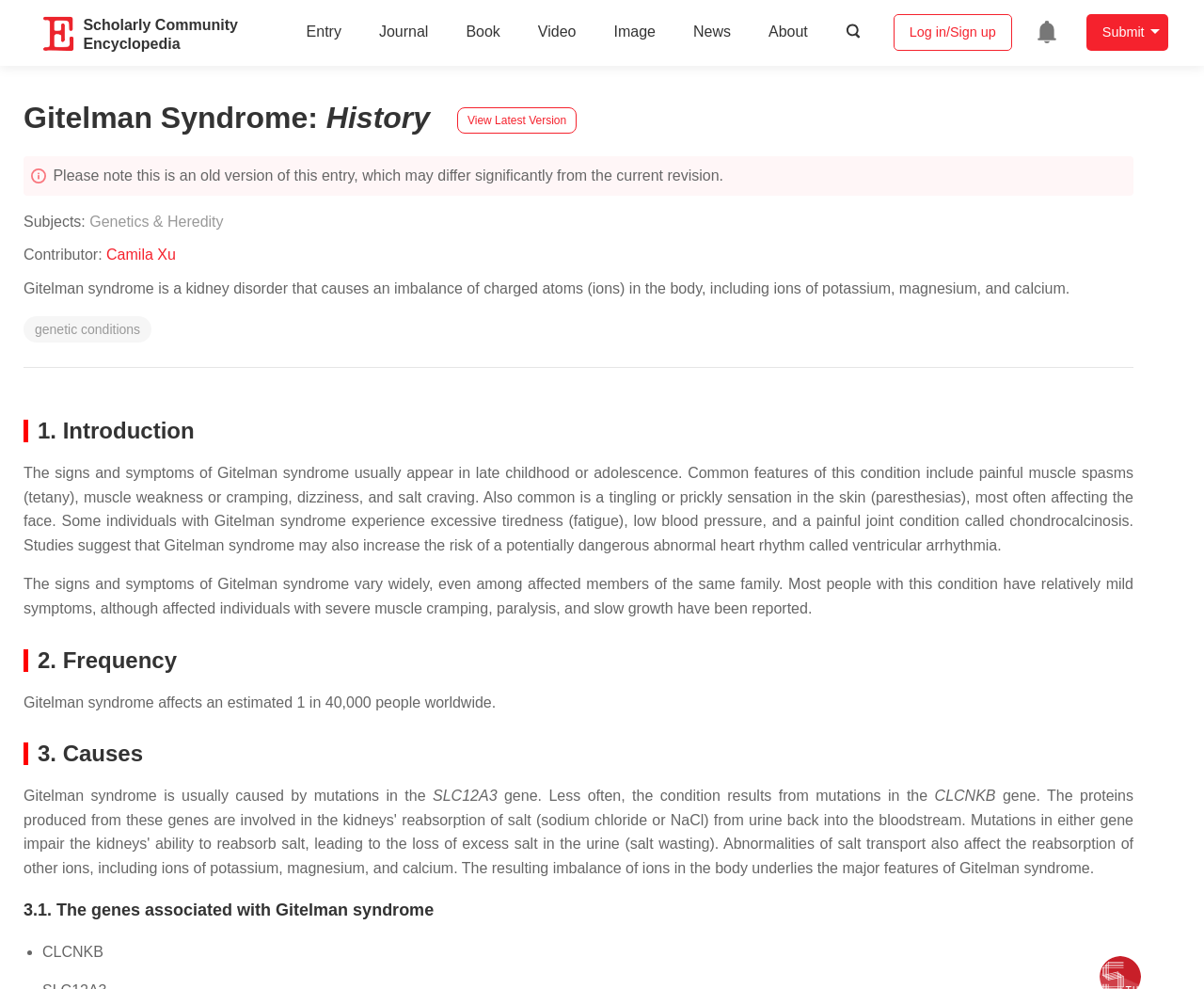Pinpoint the bounding box coordinates of the area that must be clicked to complete this instruction: "Search for a term".

[0.73, 0.014, 0.811, 0.051]